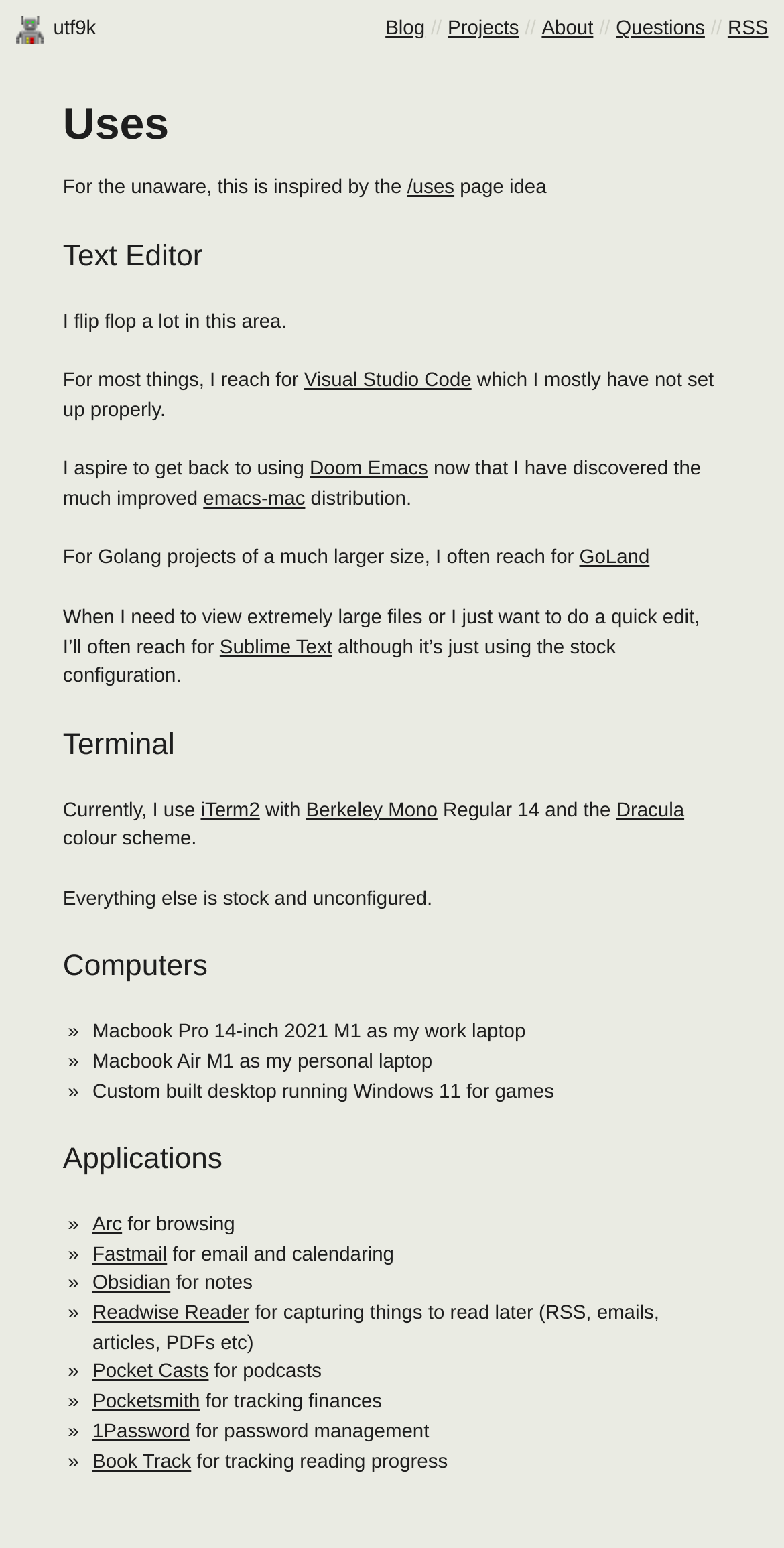Determine the coordinates of the bounding box for the clickable area needed to execute this instruction: "Open the 'About' section".

[0.691, 0.011, 0.757, 0.026]